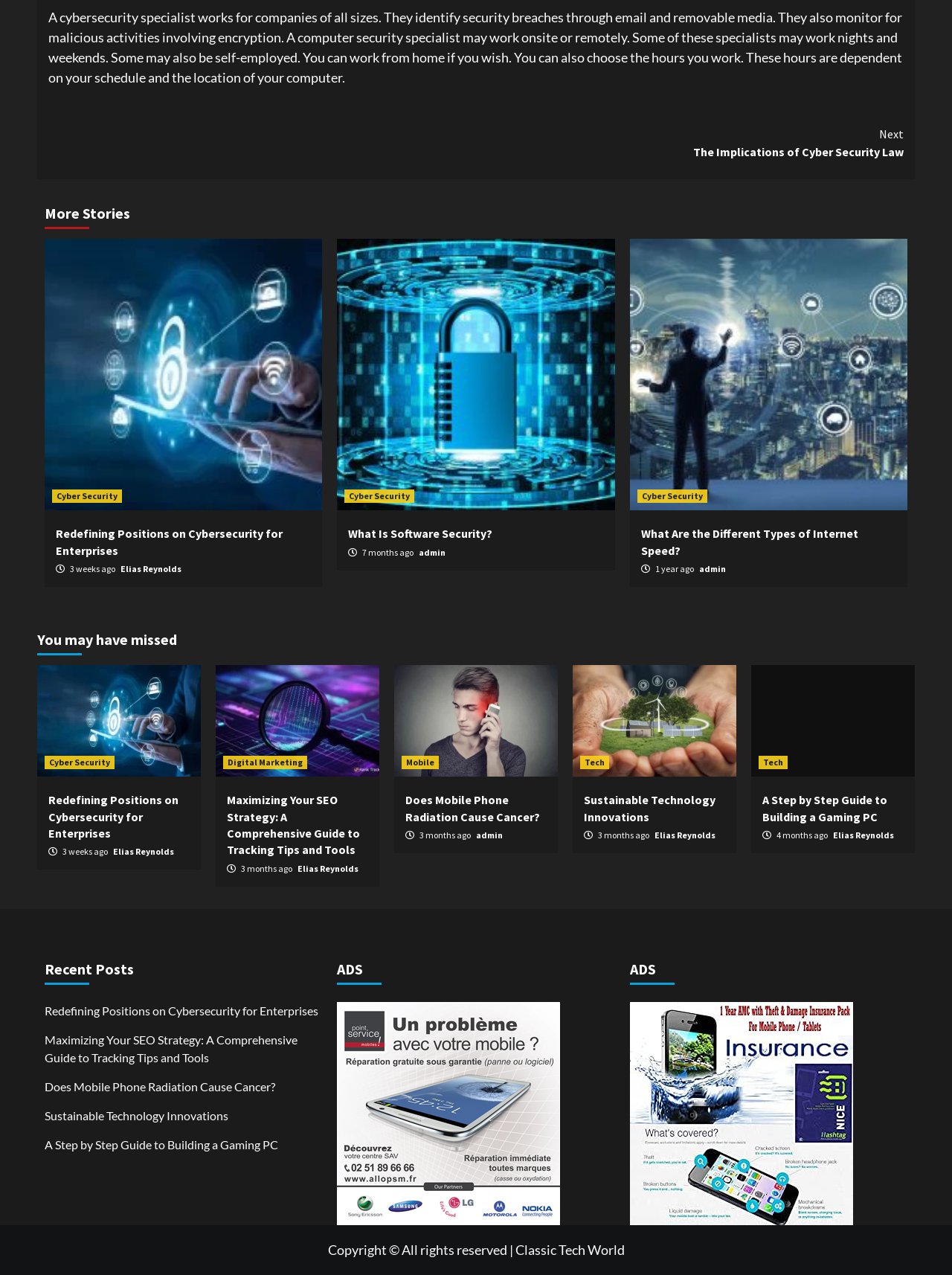Can you determine the bounding box coordinates of the area that needs to be clicked to fulfill the following instruction: "check careers"?

None